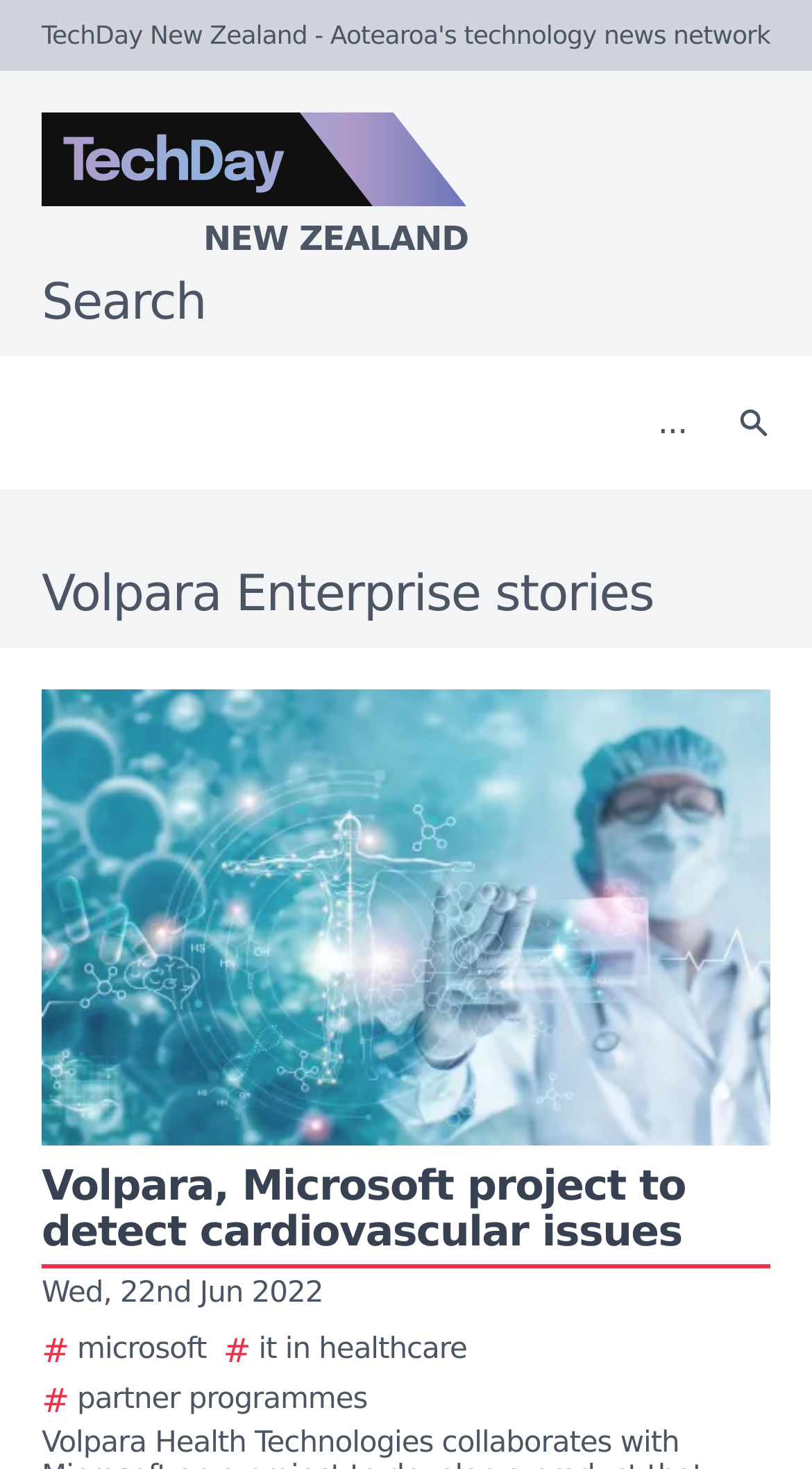Determine the bounding box coordinates in the format (top-left x, top-left y, bottom-right x, bottom-right y). Ensure all values are floating point numbers between 0 and 1. Identify the bounding box of the UI element described by: aria-label="Search" name="search" placeholder="..."

[0.021, 0.254, 0.877, 0.322]